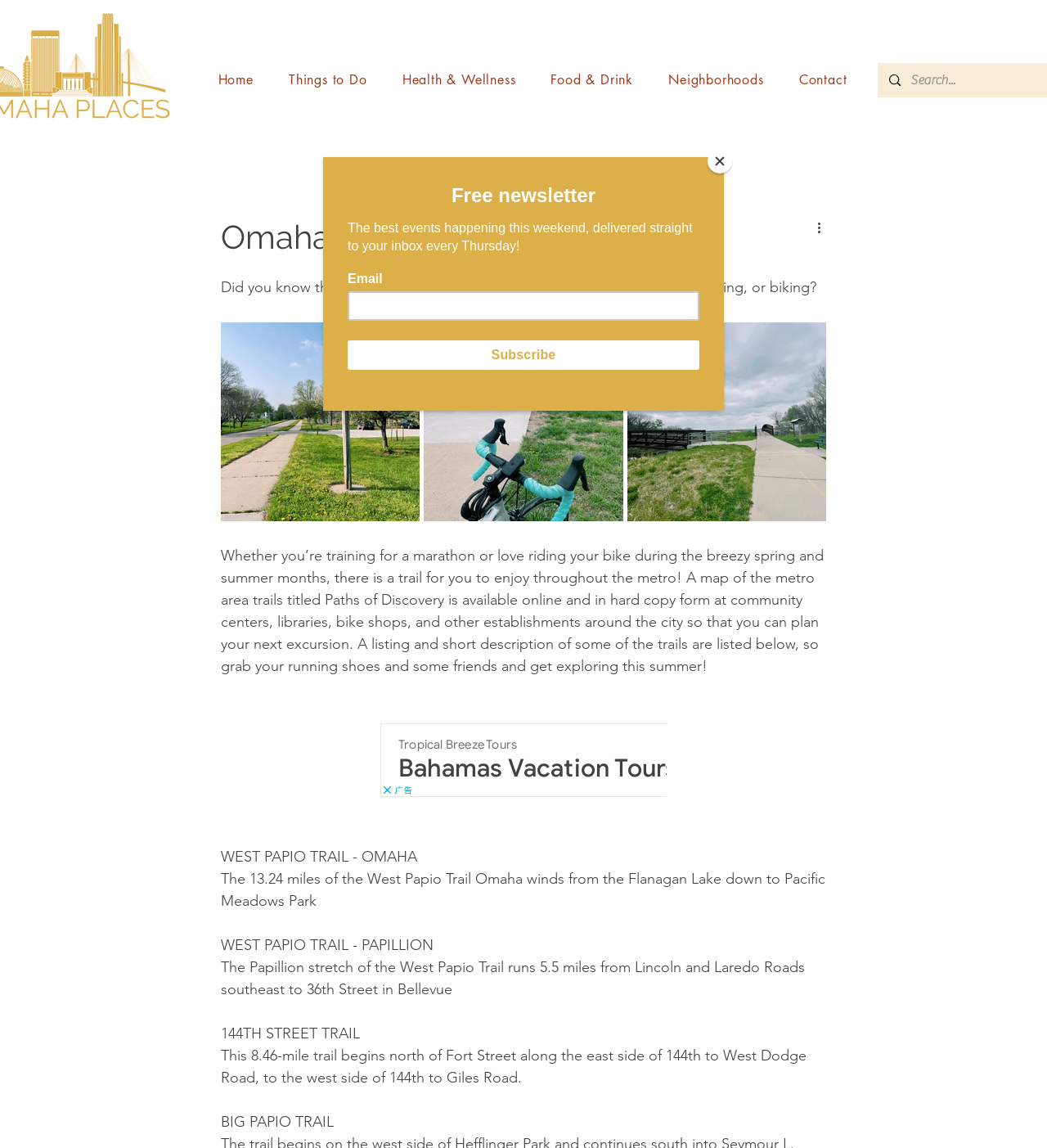Bounding box coordinates are given in the format (top-left x, top-left y, bottom-right x, bottom-right y). All values should be floating point numbers between 0 and 1. Provide the bounding box coordinate for the UI element described as: aria-label="More actions"

[0.778, 0.19, 0.797, 0.207]